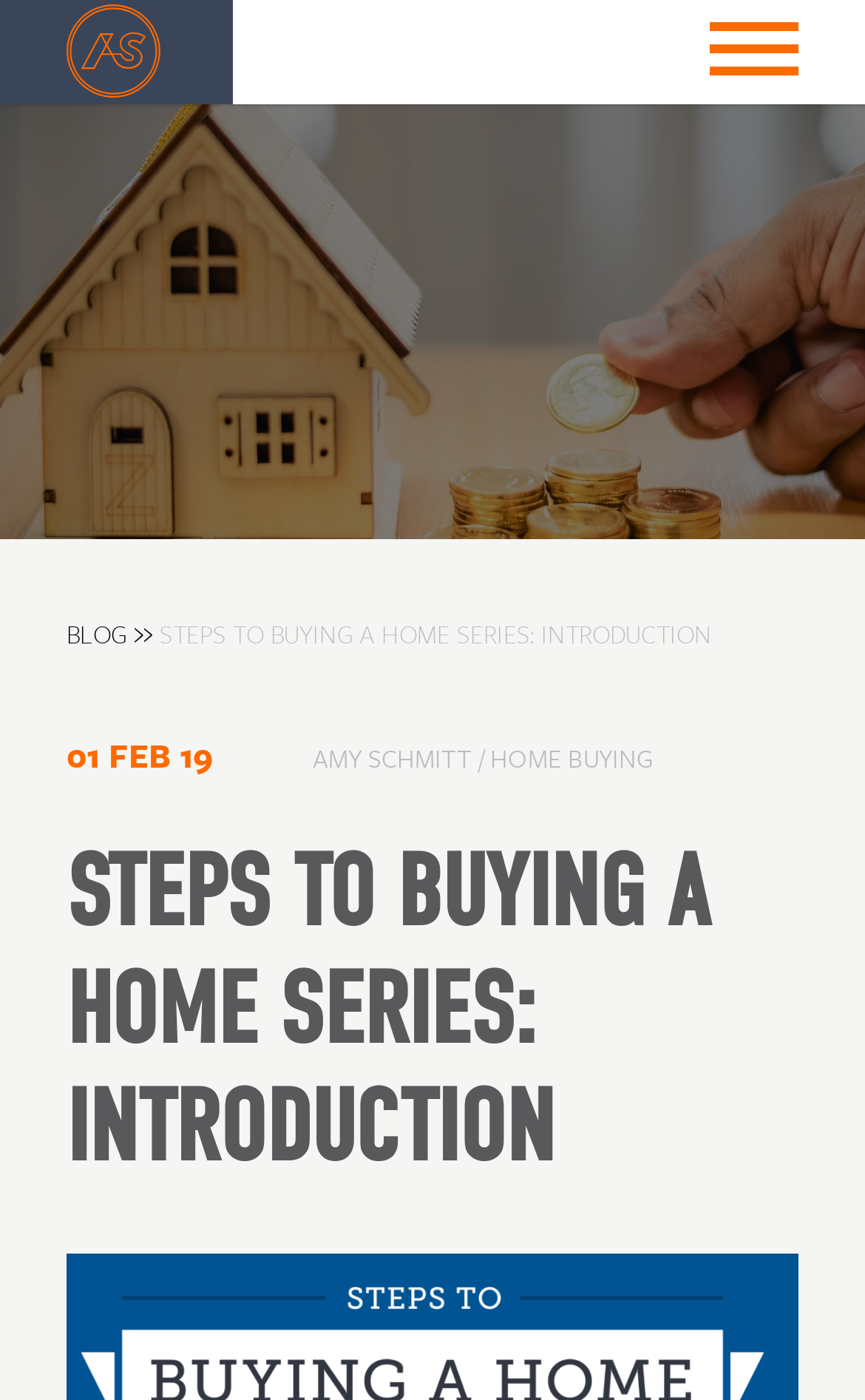Please respond to the question using a single word or phrase:
How many main navigation links are there?

6